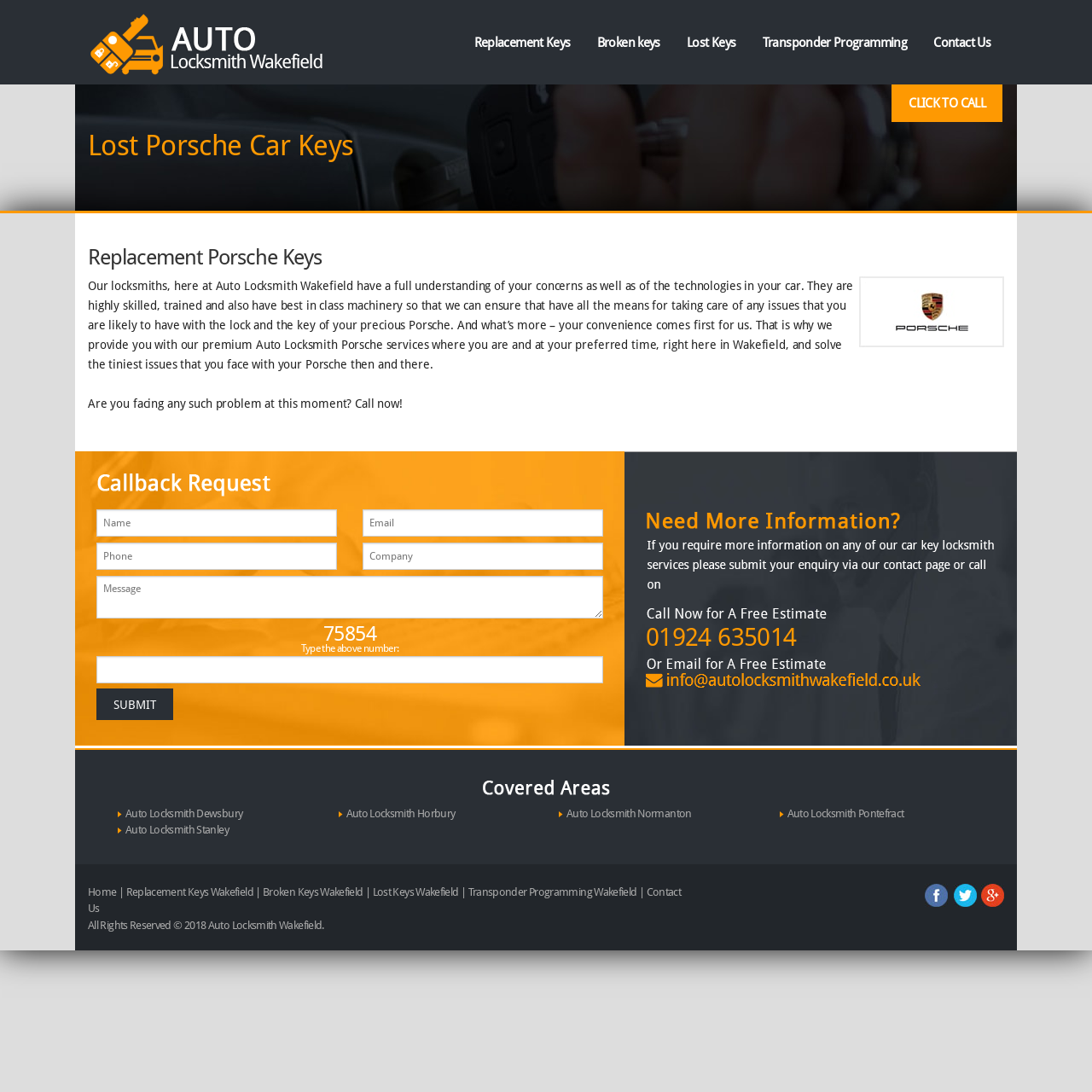Identify the bounding box coordinates of the element to click to follow this instruction: 'Call the phone number for a free estimate'. Ensure the coordinates are four float values between 0 and 1, provided as [left, top, right, bottom].

[0.591, 0.556, 0.912, 0.599]